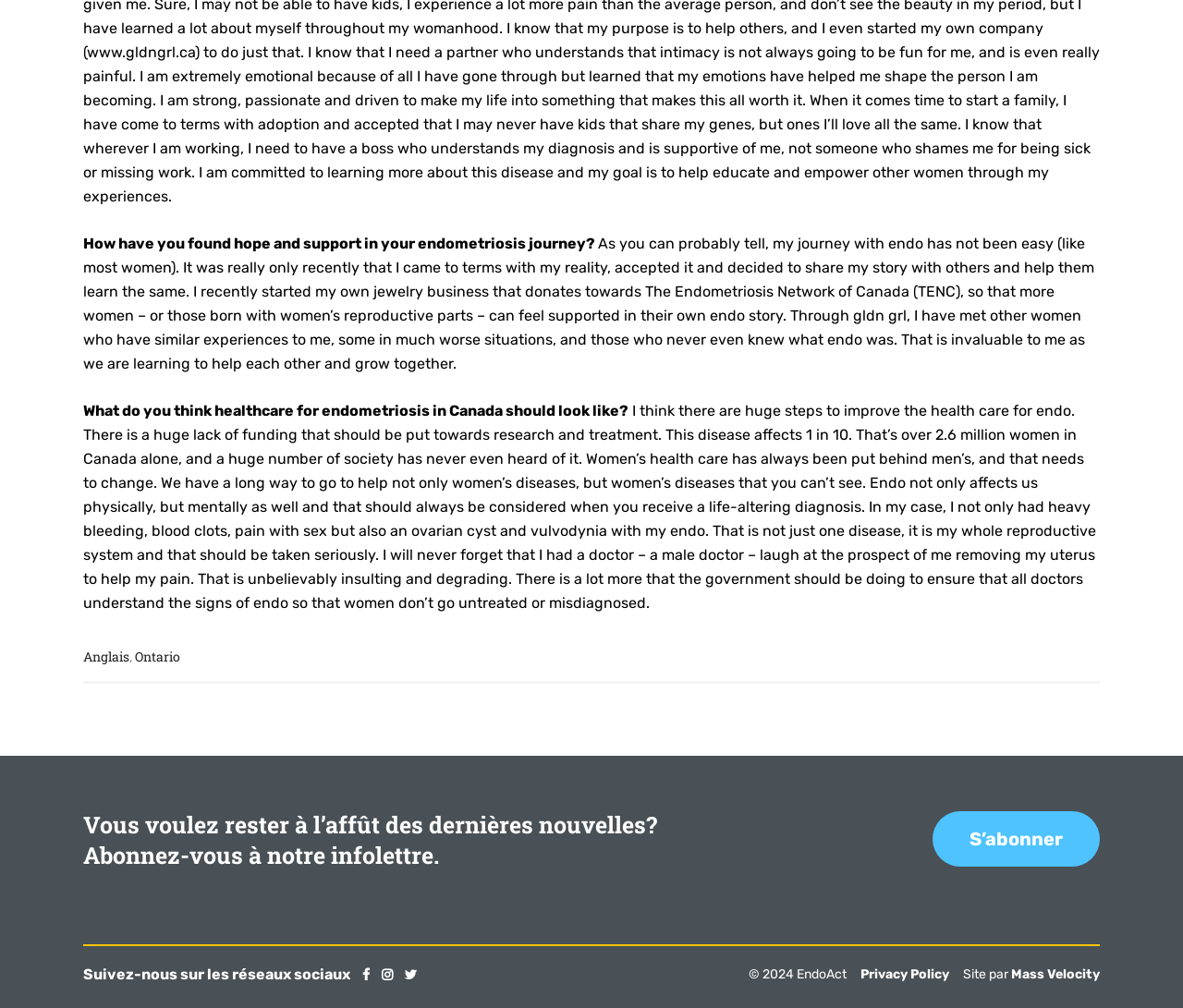What can you do to stay updated on the latest news?
Can you give a detailed and elaborate answer to the question?

The webpage suggests that you can stay updated on the latest news by subscribing to their newsletter, with a link provided to do so.